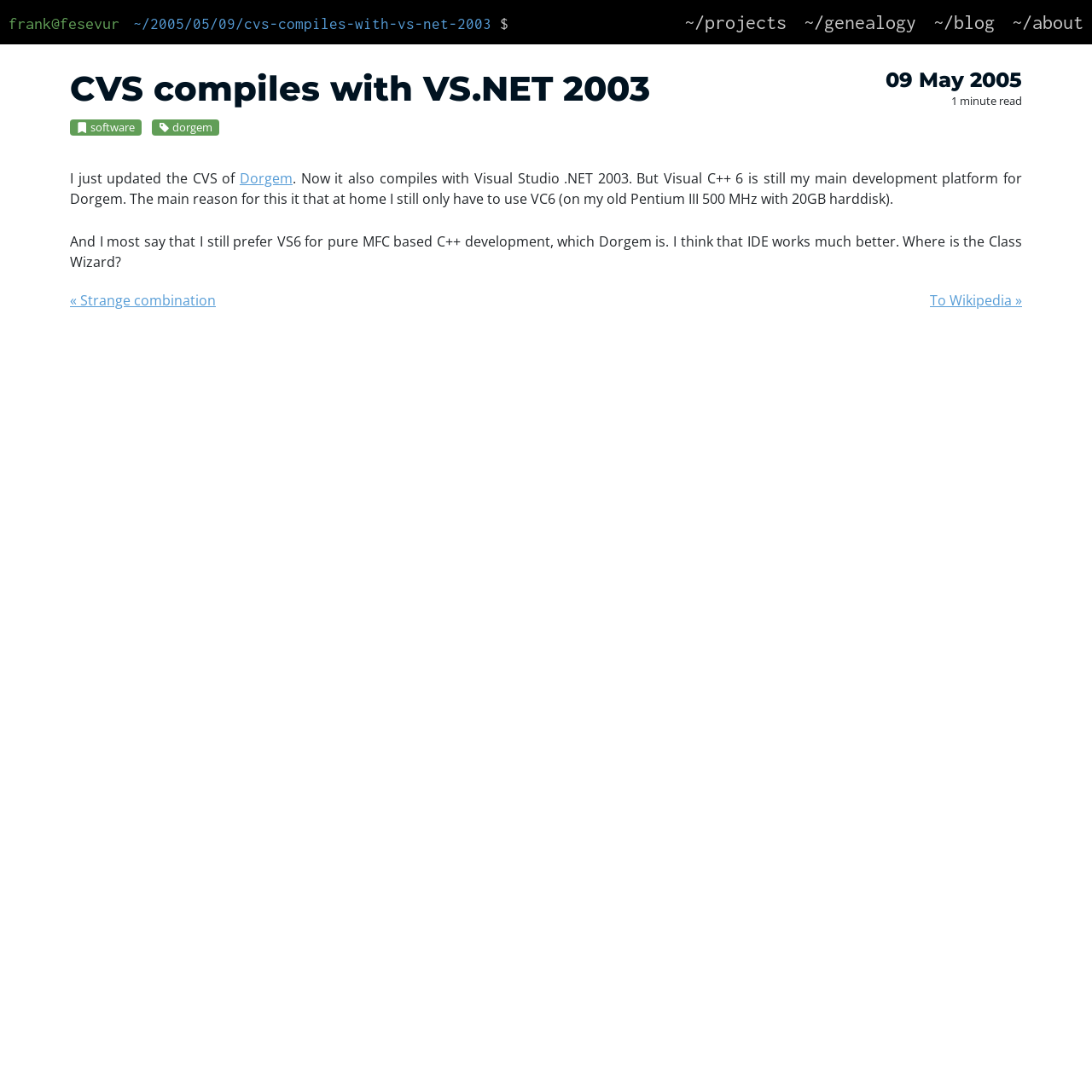What is the processor speed of the author's old computer?
Based on the visual, give a brief answer using one word or a short phrase.

500 MHz